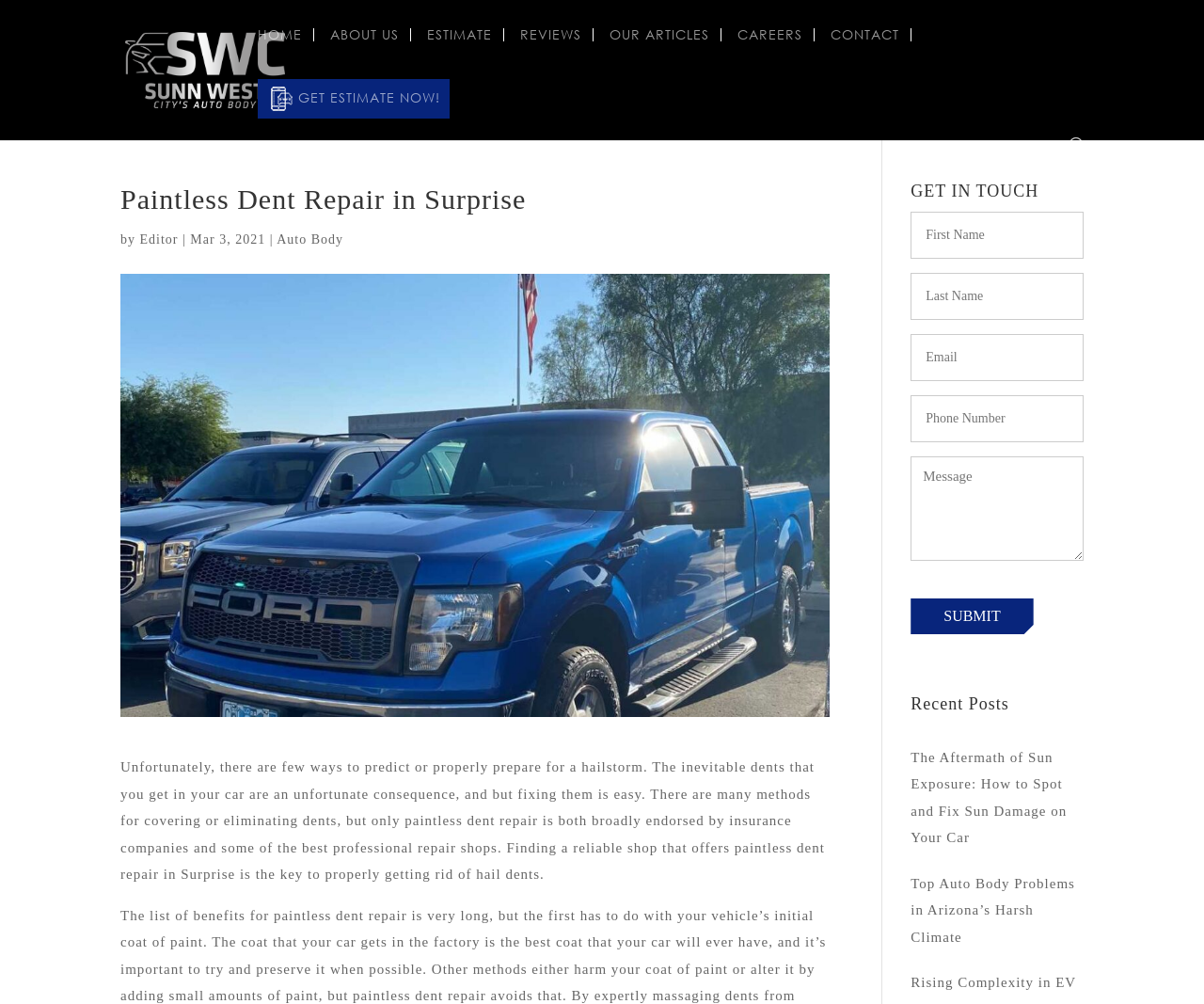Please reply to the following question with a single word or a short phrase:
What is the position of the search bar on the webpage?

Top